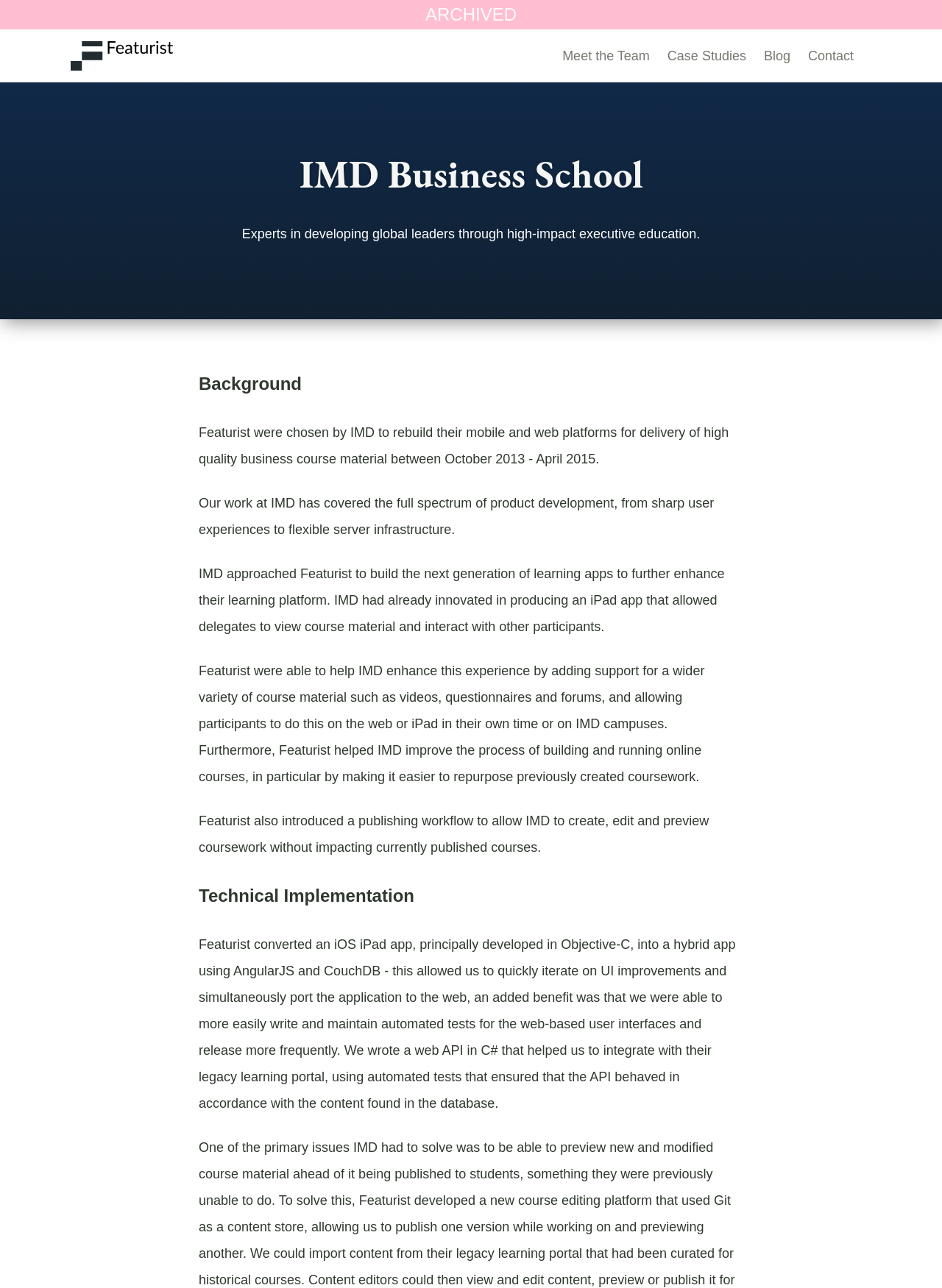Offer an in-depth caption of the entire webpage.

The webpage is about IMD Business School and its collaboration with Featurist, a company that helped rebuild their mobile and web platforms for delivering high-quality business course material. 

At the top of the page, there is a small "ARCHIVED" label. Below it, there is a logo of Featurist, which is an SVG image. To the right of the logo, there are four links: "Meet the Team", "Case Studies", "Blog", and "Contact". 

The main content of the page is divided into two sections. The first section is headed by "IMD Business School" and has a brief description of Featurist's expertise in developing global leaders through high-impact executive education. 

Below this section, there is a background permalink link, followed by a series of paragraphs describing Featurist's work with IMD. The text explains how Featurist helped IMD enhance their learning platform by adding support for various course materials, improving the process of building and running online courses, and introducing a publishing workflow. 

Further down, there is a section headed by "Technical Implementation" with a permalink link. This section describes the technical details of Featurist's work, including the conversion of an iOS iPad app into a hybrid app using AngularJS and CouchDB, and the development of a web API in C#.